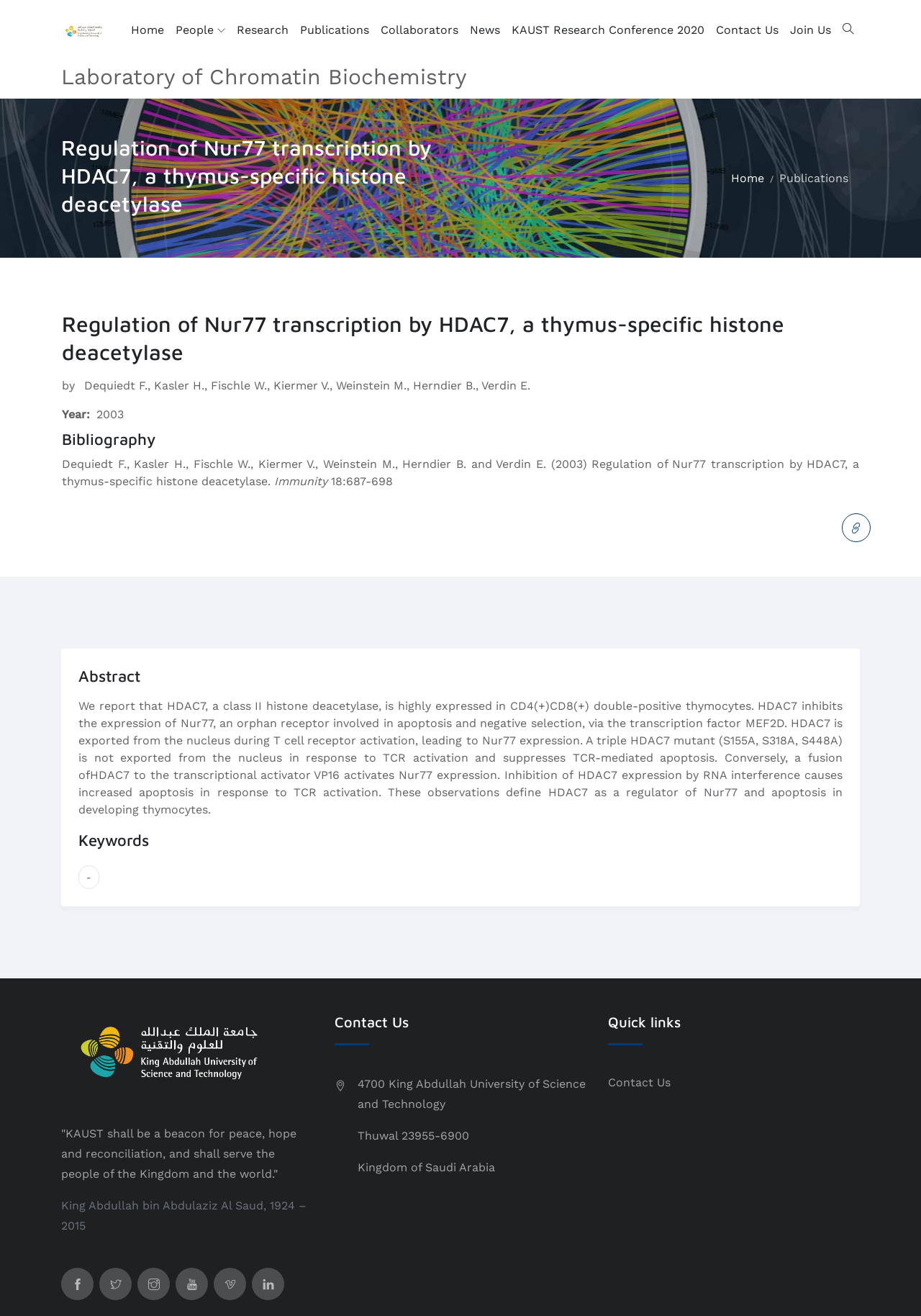Specify the bounding box coordinates of the element's area that should be clicked to execute the given instruction: "Click the 'Home' link". The coordinates should be four float numbers between 0 and 1, i.e., [left, top, right, bottom].

[0.136, 0.0, 0.184, 0.046]